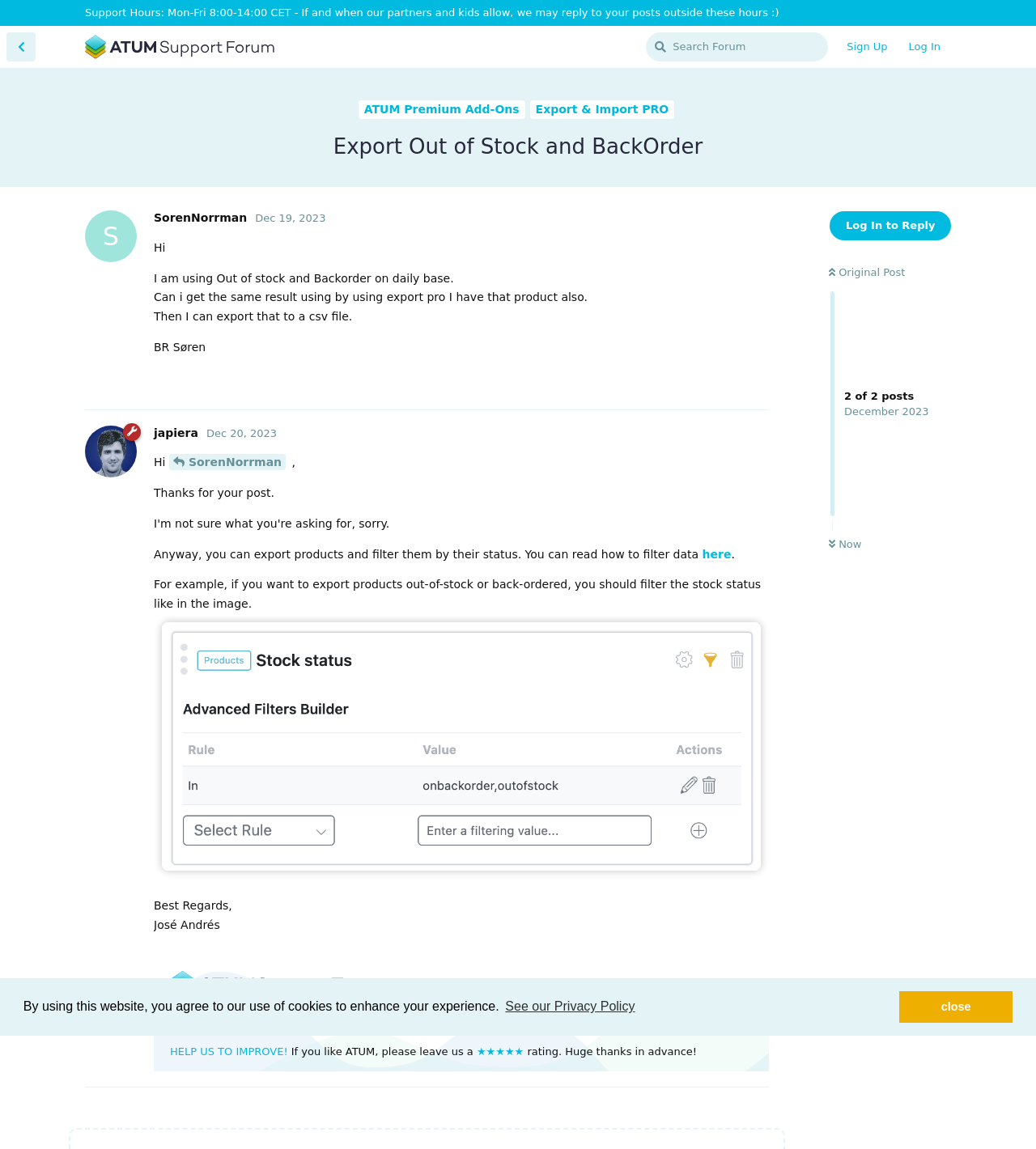Based on the visual content of the image, answer the question thoroughly: What is the purpose of the Export Pro mentioned in the discussion?

I found the purpose of Export Pro by reading the discussion thread, where the user S SorenNorrman asks if they can get the same result using Export Pro, and then mentions that they want to export the products to a csv file.